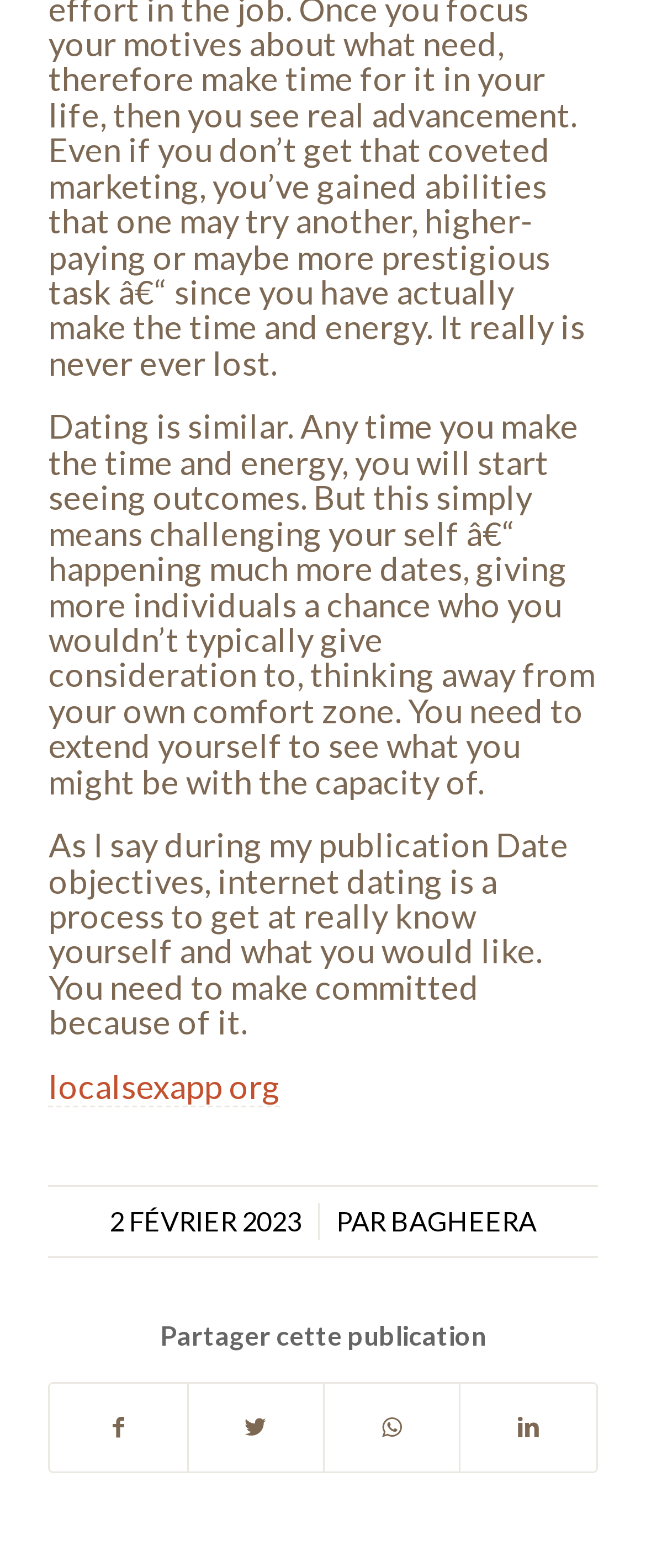Give a concise answer of one word or phrase to the question: 
What is the date of the publication?

2 FÉVRIER 2023